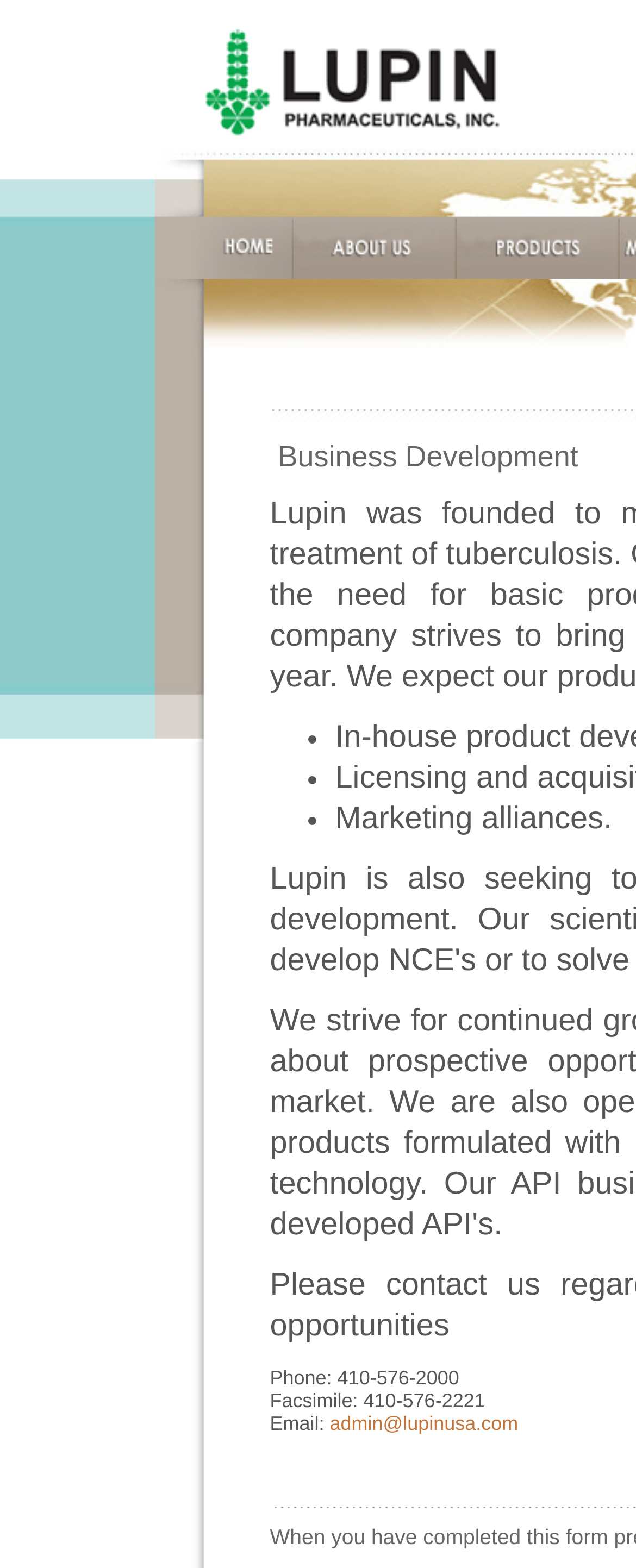Please answer the following query using a single word or phrase: 
Is there an email address on the page?

Yes